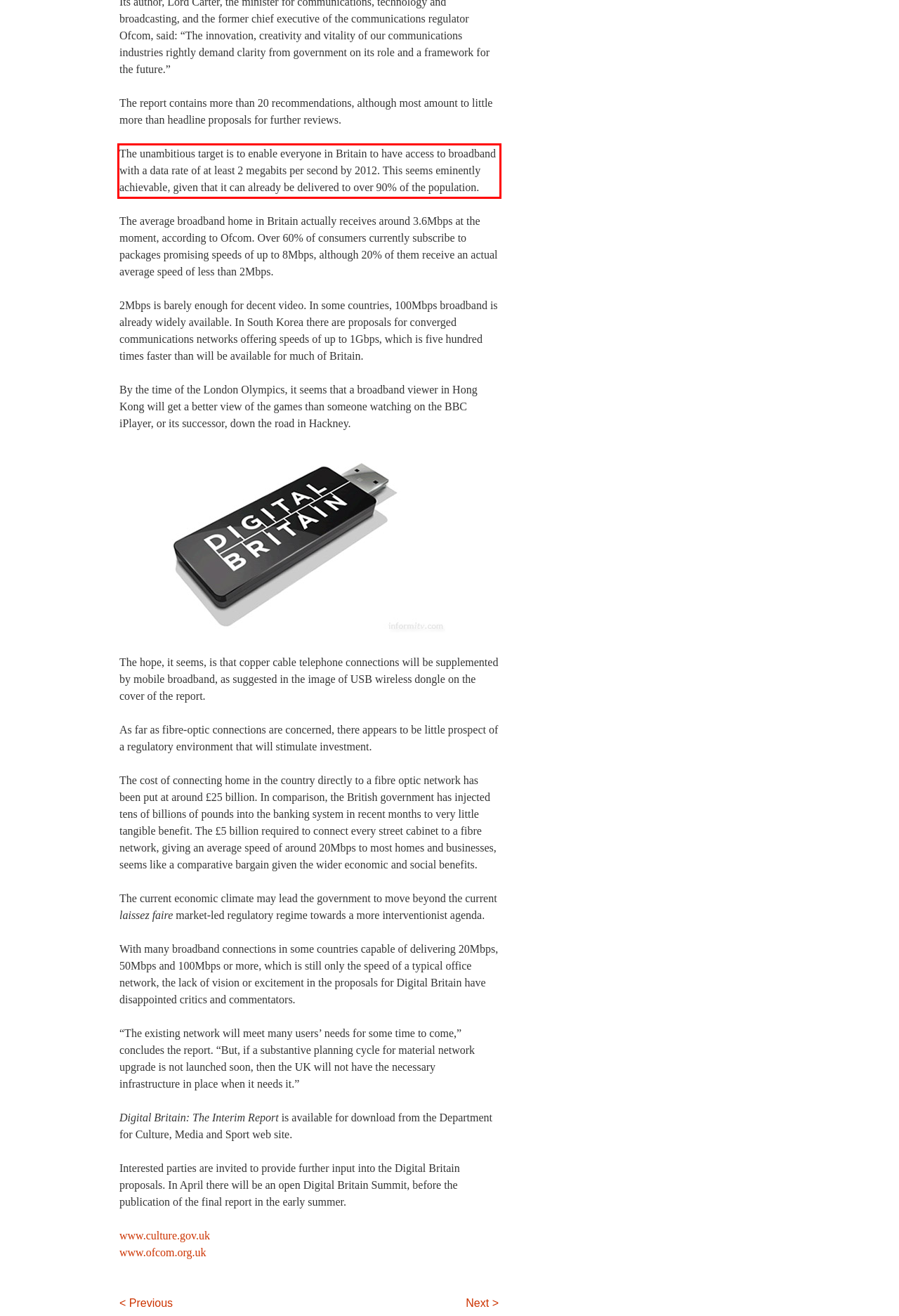Using the provided screenshot, read and generate the text content within the red-bordered area.

The unambitious target is to enable everyone in Britain to have access to broadband with a data rate of at least 2 megabits per second by 2012. This seems eminently achievable, given that it can already be delivered to over 90% of the population.